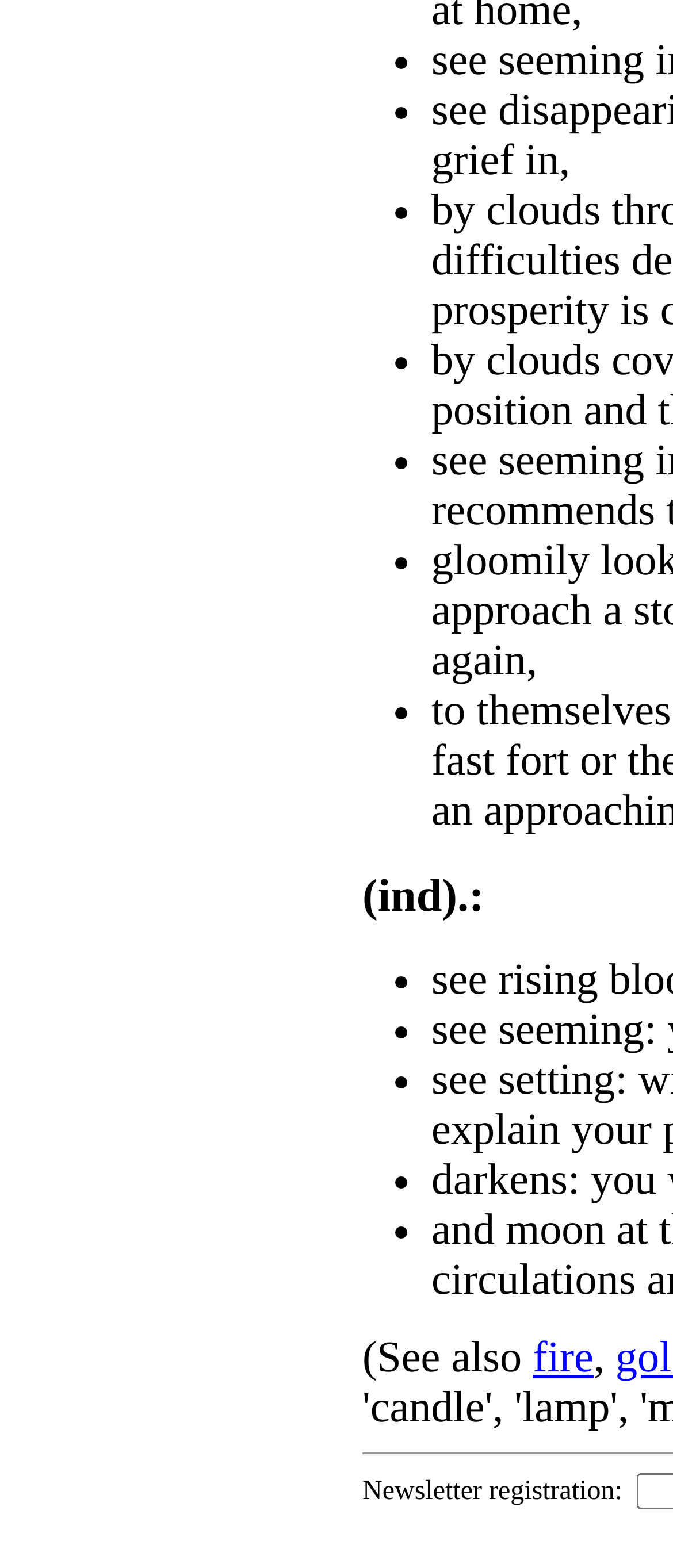What is the text after the last list marker?
Please use the visual content to give a single word or phrase answer.

See also fire,